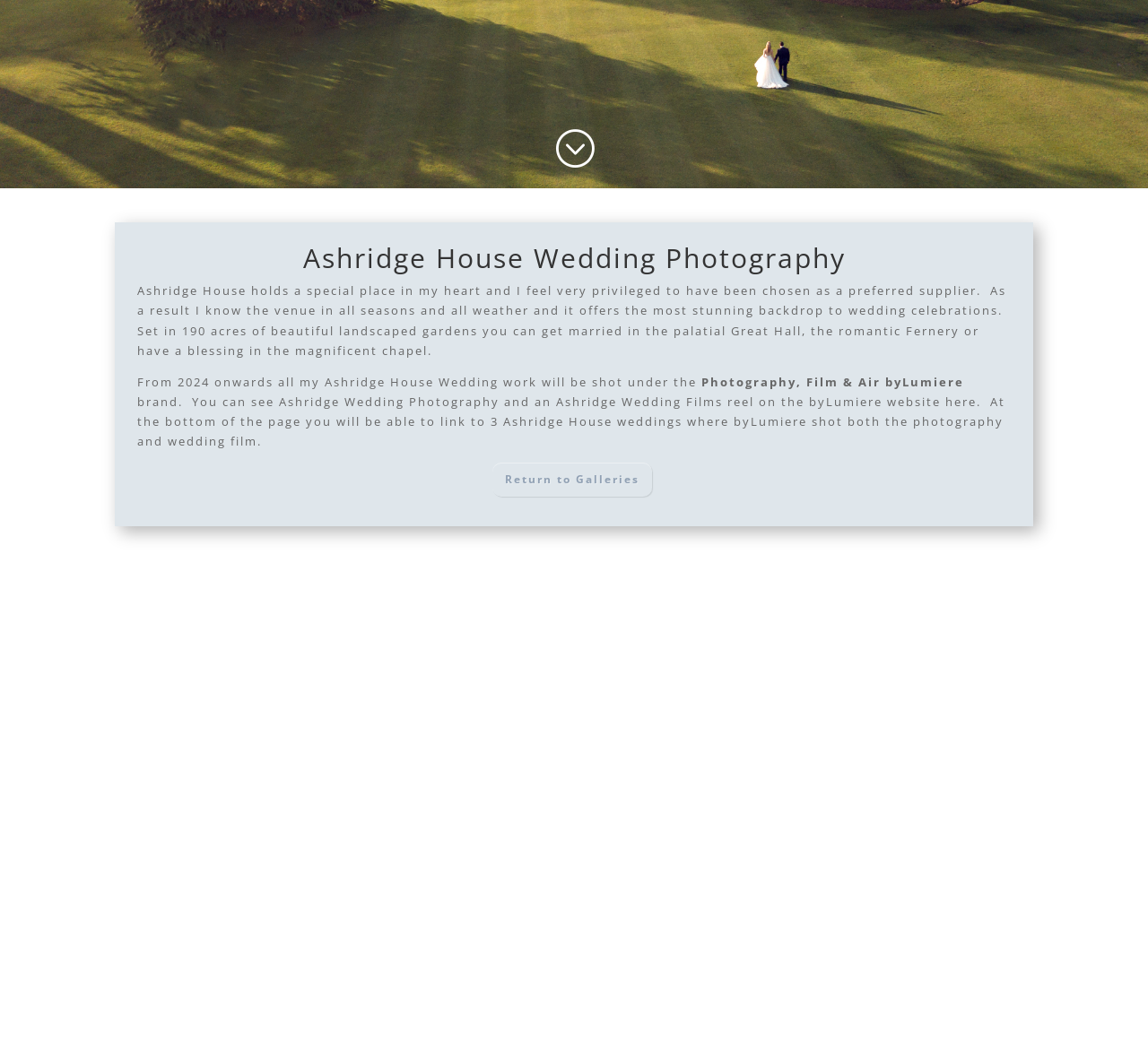Please specify the bounding box coordinates in the format (top-left x, top-left y, bottom-right x, bottom-right y), with values ranging from 0 to 1. Identify the bounding box for the UI component described as follows: Return to Galleries

[0.429, 0.438, 0.568, 0.47]